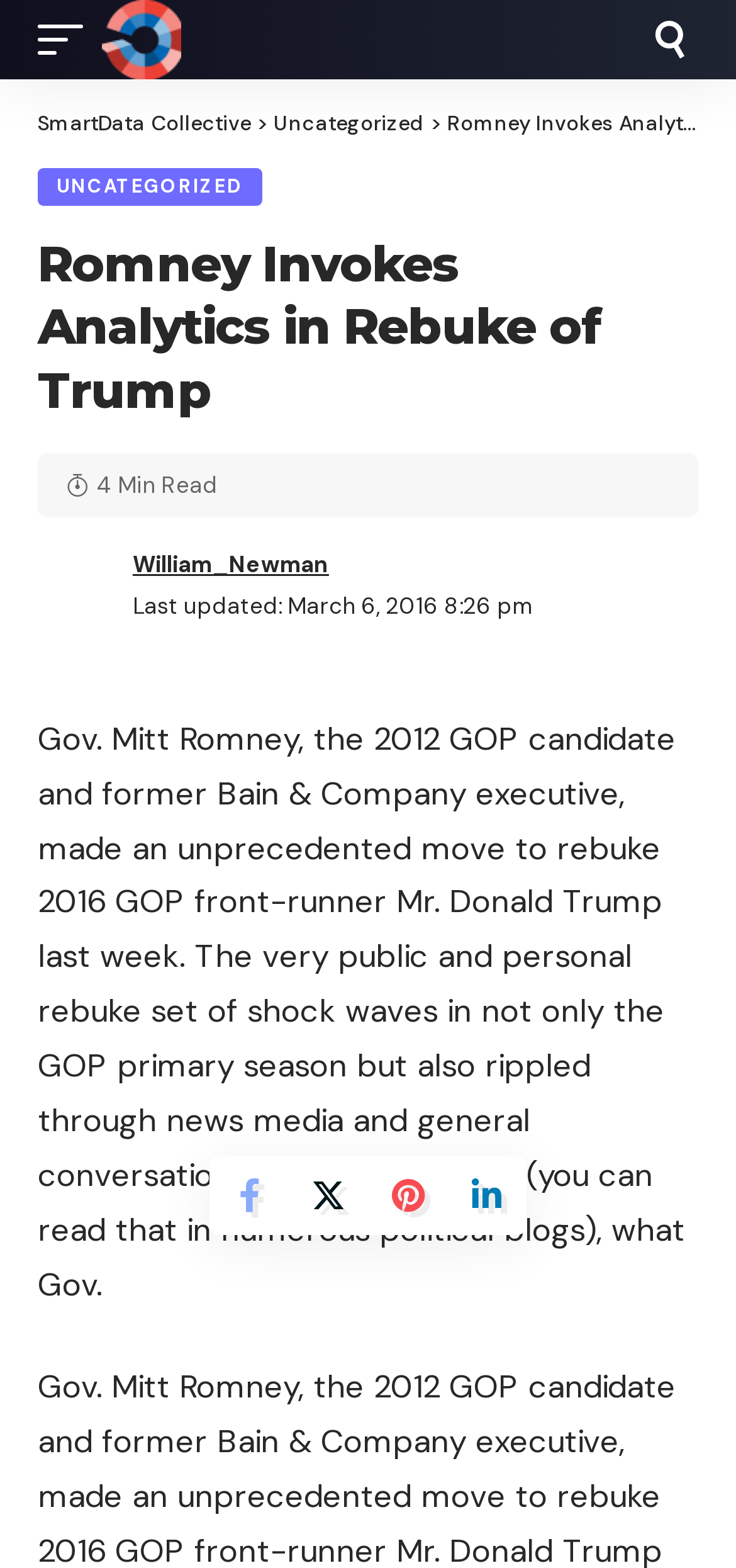What is the name of the author of the article?
Relying on the image, give a concise answer in one word or a brief phrase.

William_Newman